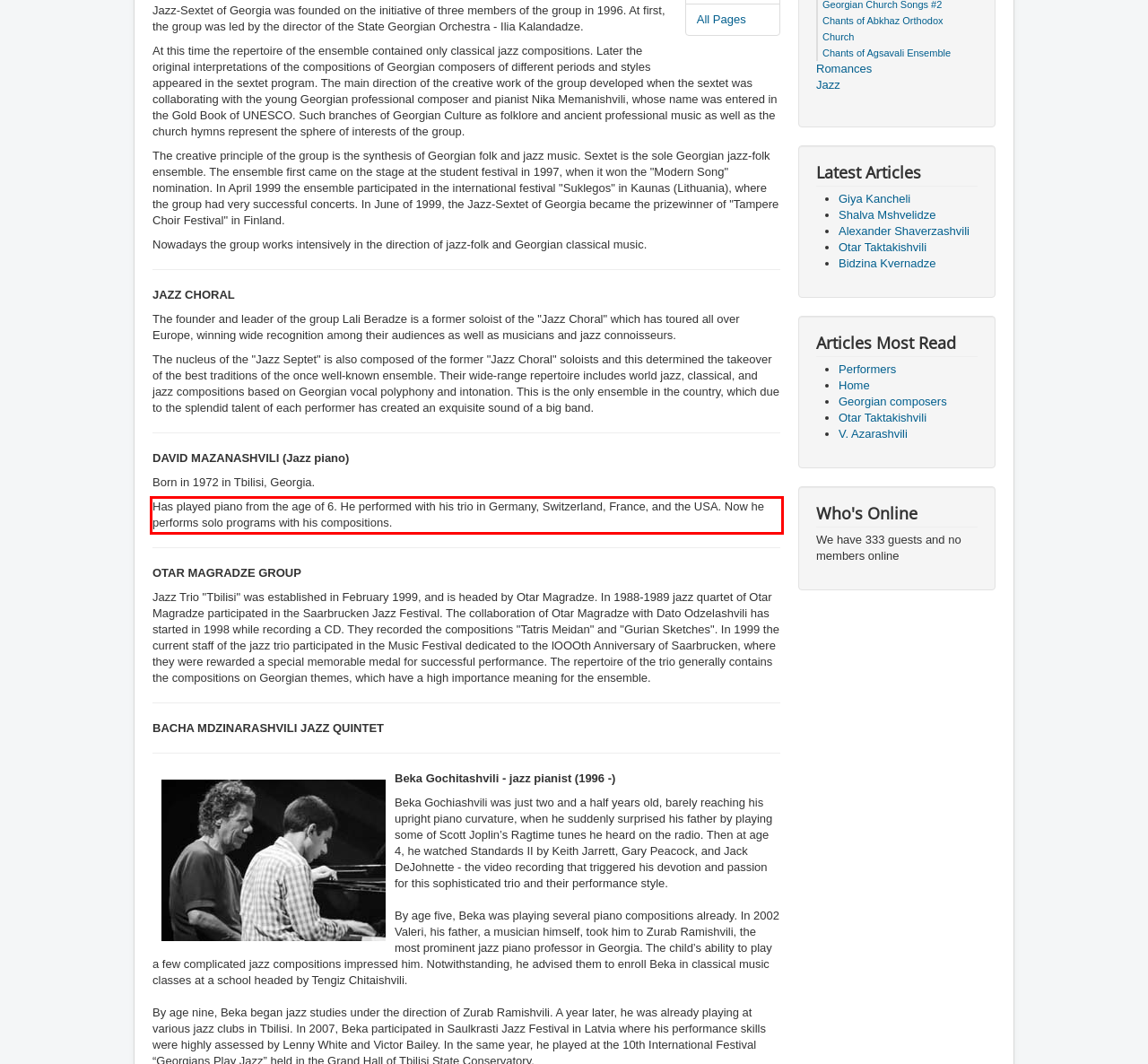Please identify the text within the red rectangular bounding box in the provided webpage screenshot.

Has played piano from the age of 6. He performed with his trio in Germany, Switzerland, France, and the USA. Now he performs solo programs with his compositions.